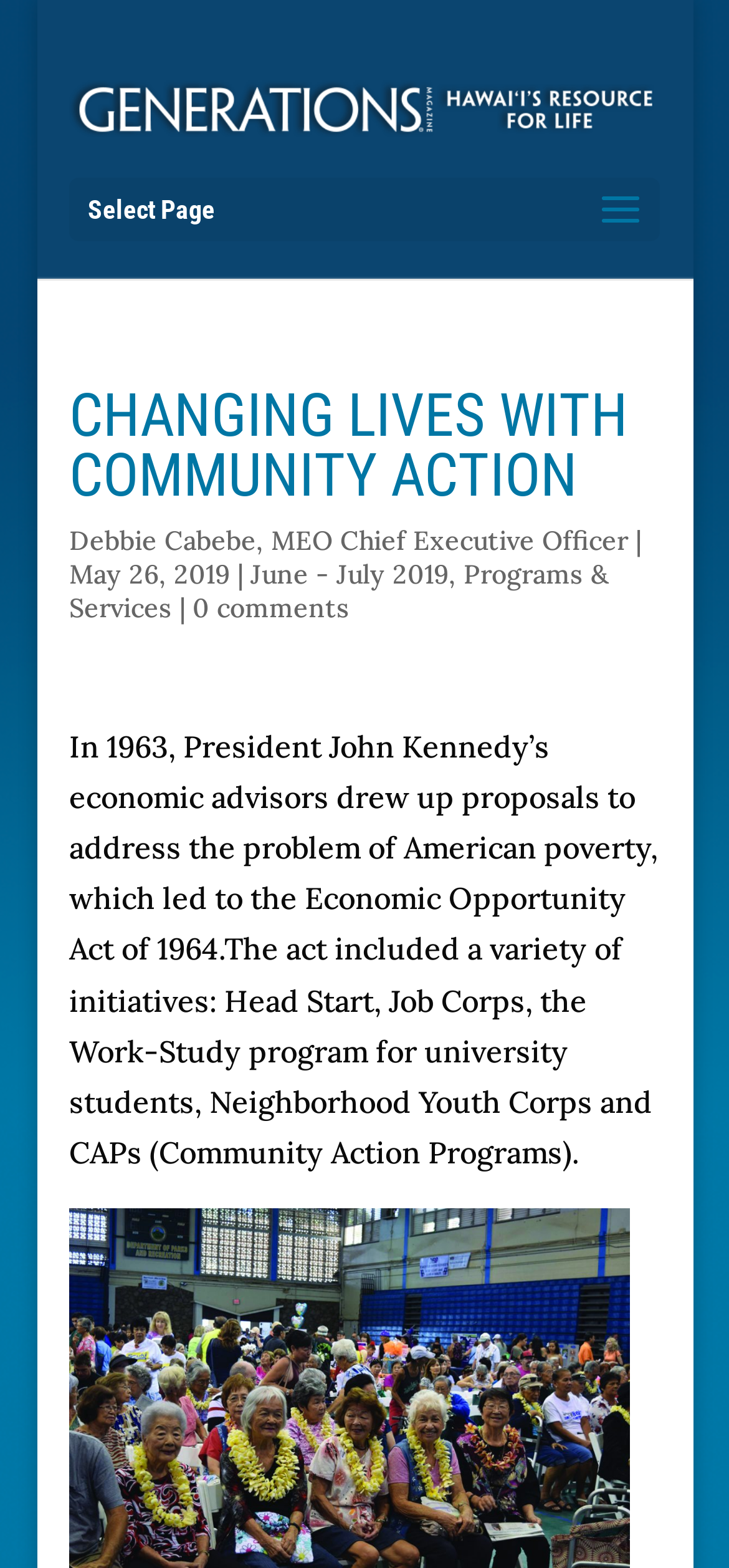How many comments are there on the article?
Please provide a single word or phrase based on the screenshot.

0 comments